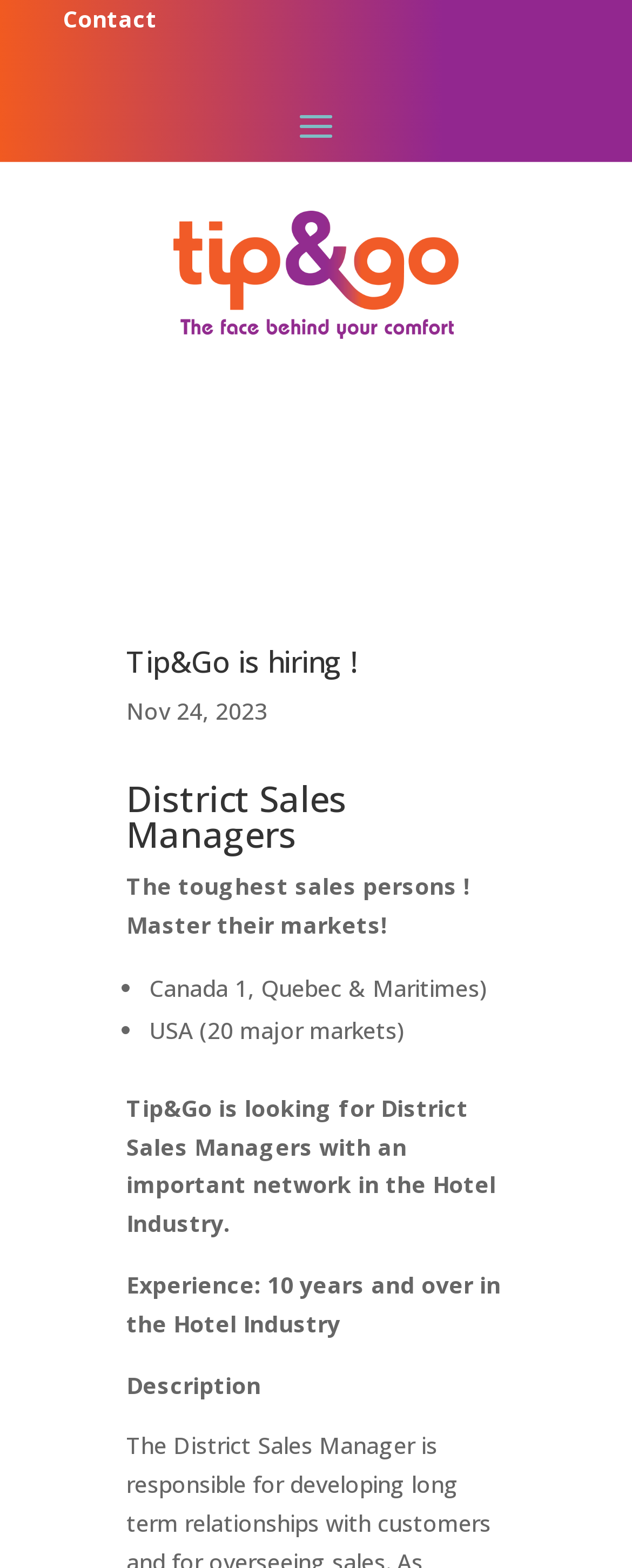Identify and provide the text of the main header on the webpage.

Tip&Go is hiring !